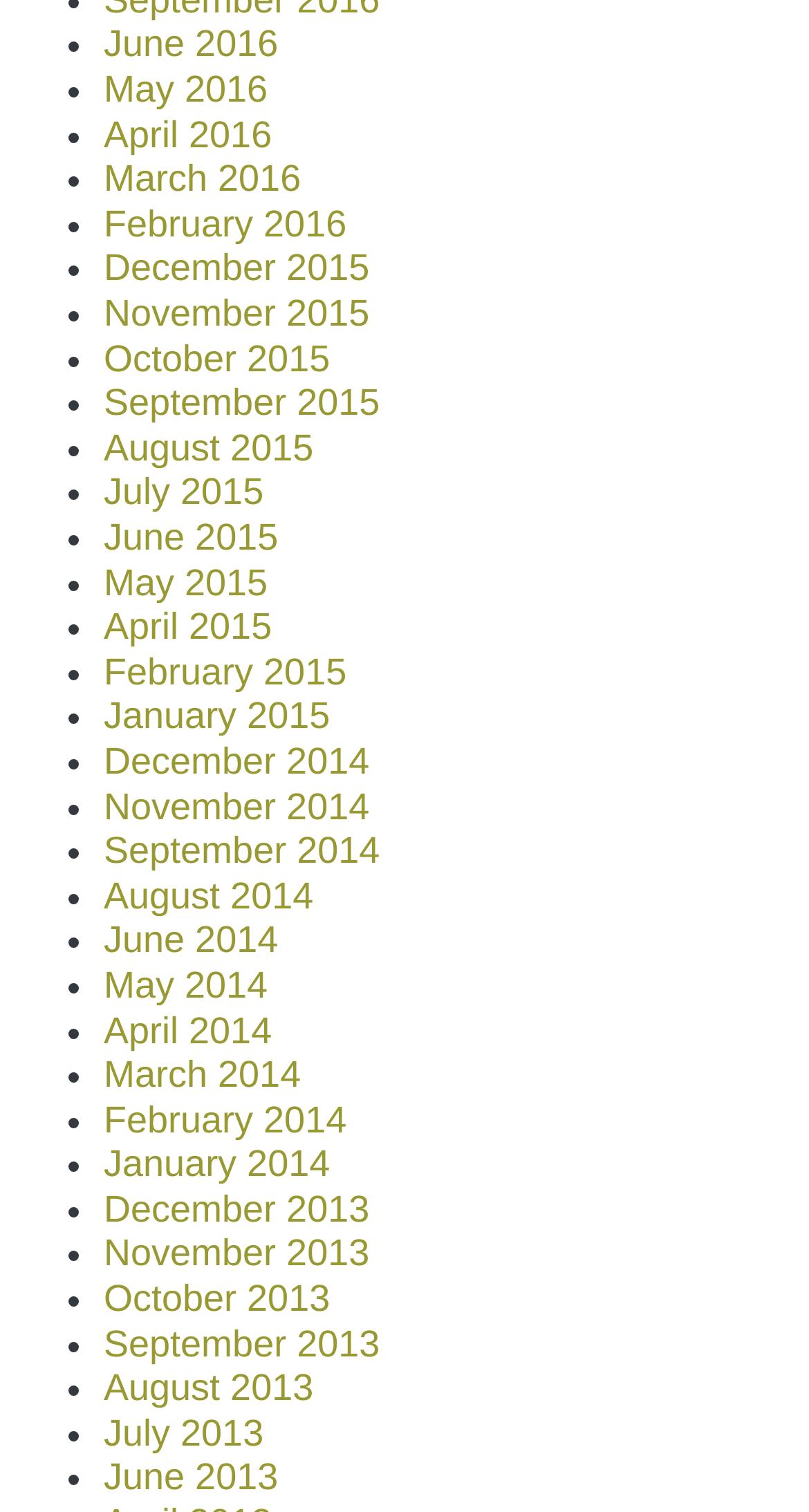Pinpoint the bounding box coordinates of the area that should be clicked to complete the following instruction: "View July 2013". The coordinates must be given as four float numbers between 0 and 1, i.e., [left, top, right, bottom].

[0.128, 0.934, 0.326, 0.961]